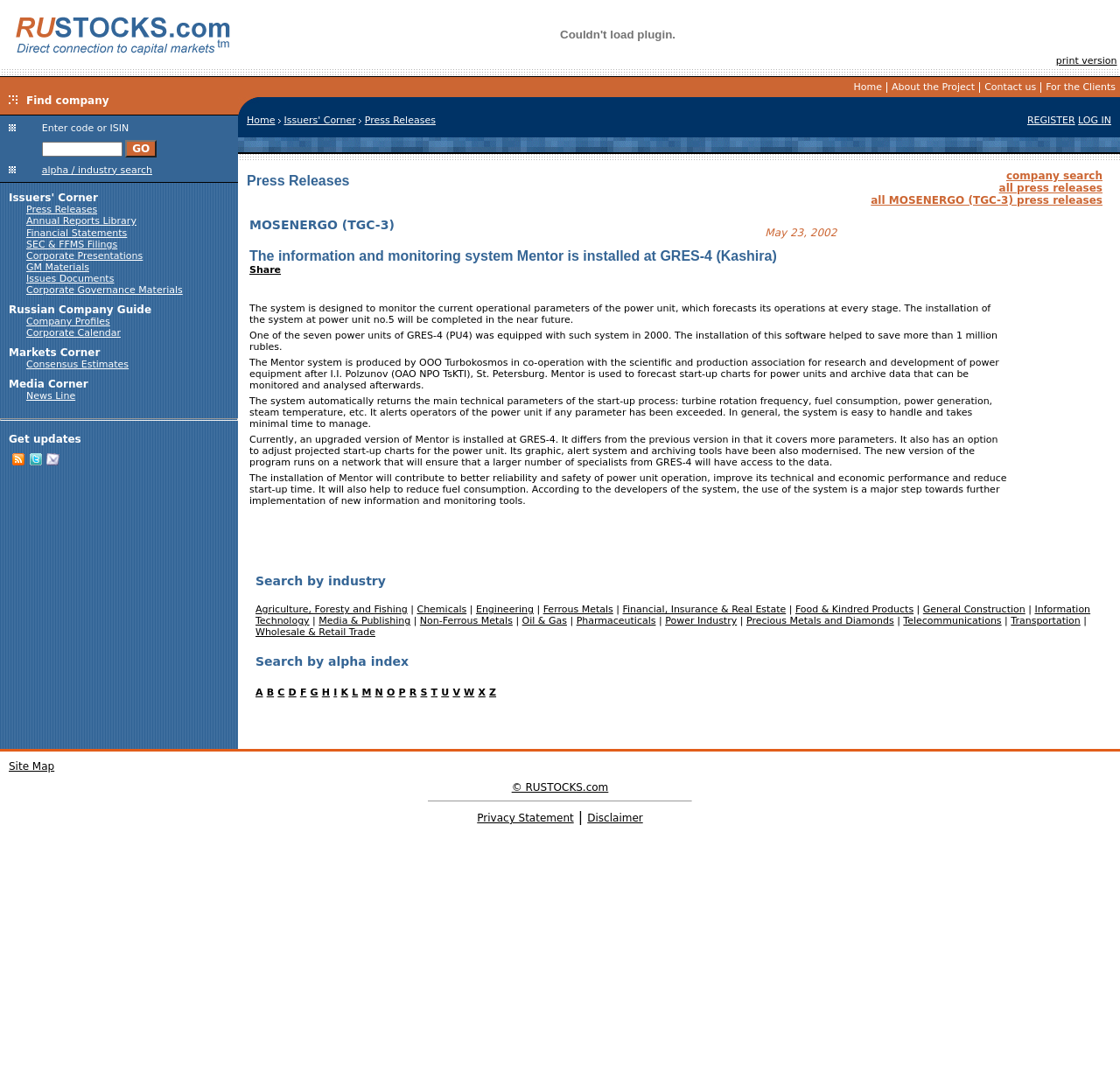What is the purpose of the textbox in the middle of the webpage?
Using the image, respond with a single word or phrase.

Enter code or ISIN